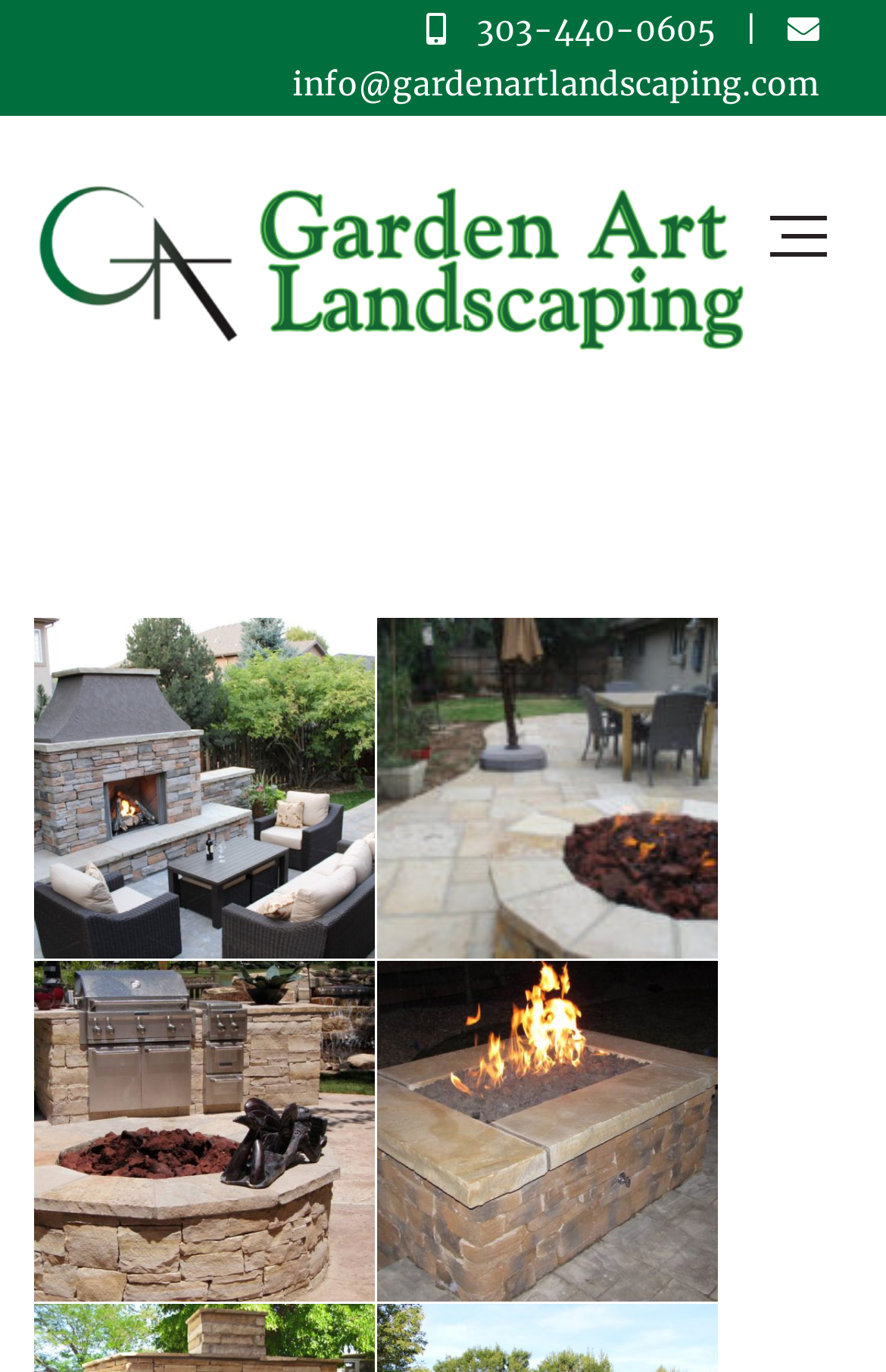Find the bounding box coordinates for the HTML element specified by: "title="Broadlands-Fireplace-1"".

[0.038, 0.451, 0.423, 0.699]